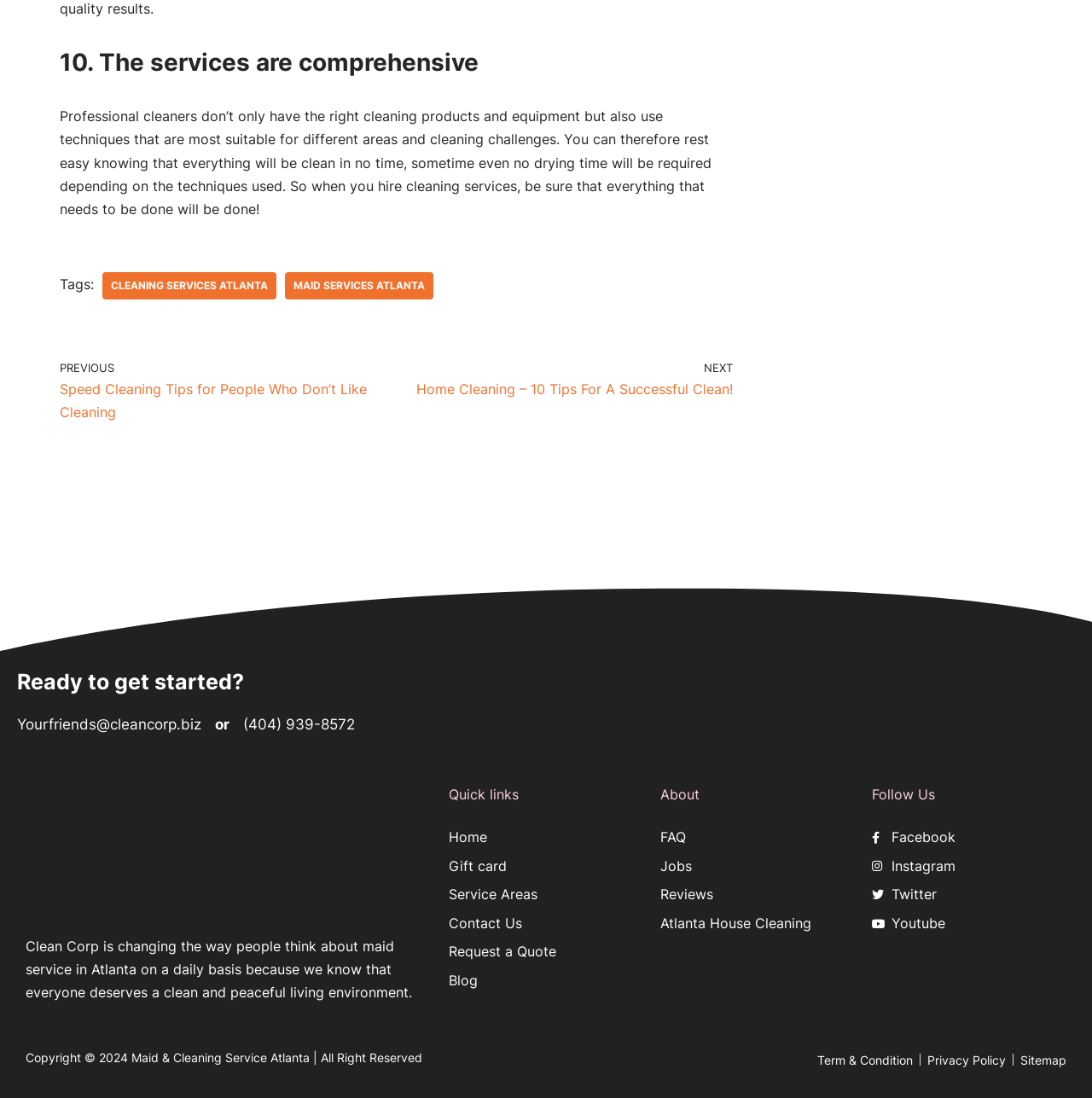What is the email address to contact?
Please look at the screenshot and answer in one word or a short phrase.

Yourfriends@cleancorp.biz